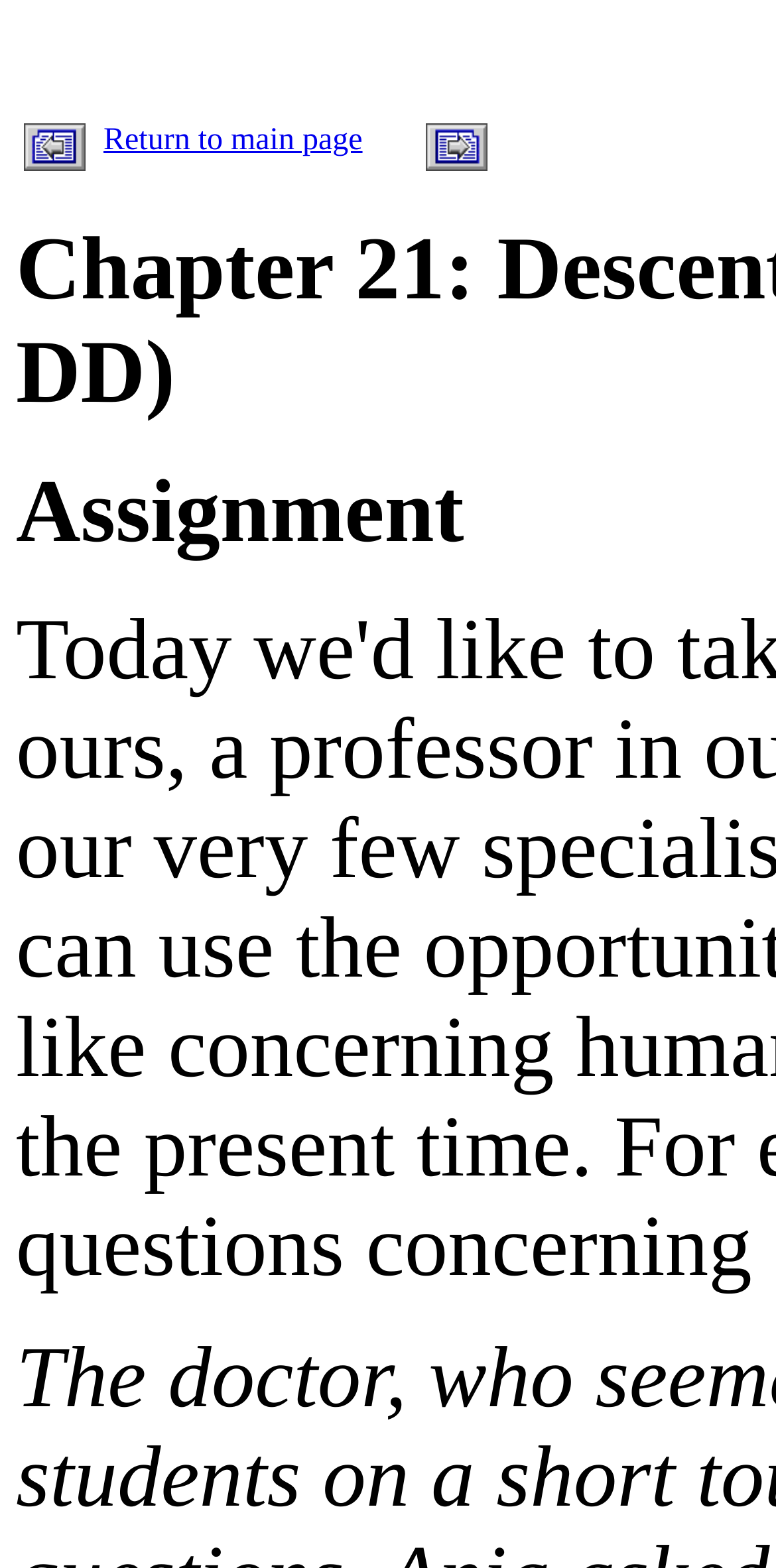Respond to the question with just a single word or phrase: 
How many table cells are in the first table row?

3